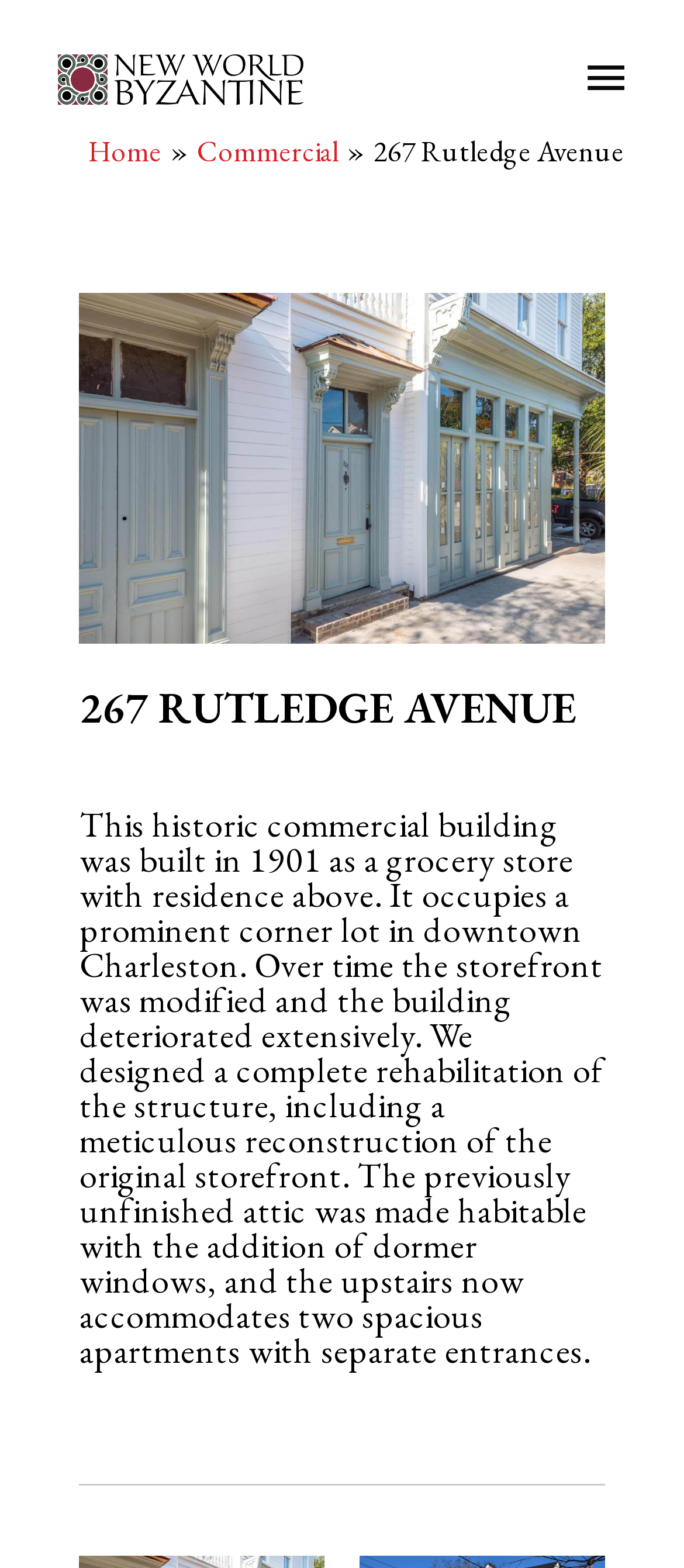What is the name of the building?
Kindly offer a comprehensive and detailed response to the question.

I found the answer by looking at the text element with the bounding box coordinates [0.546, 0.084, 0.913, 0.109] which contains the text '267 Rutledge Avenue'.